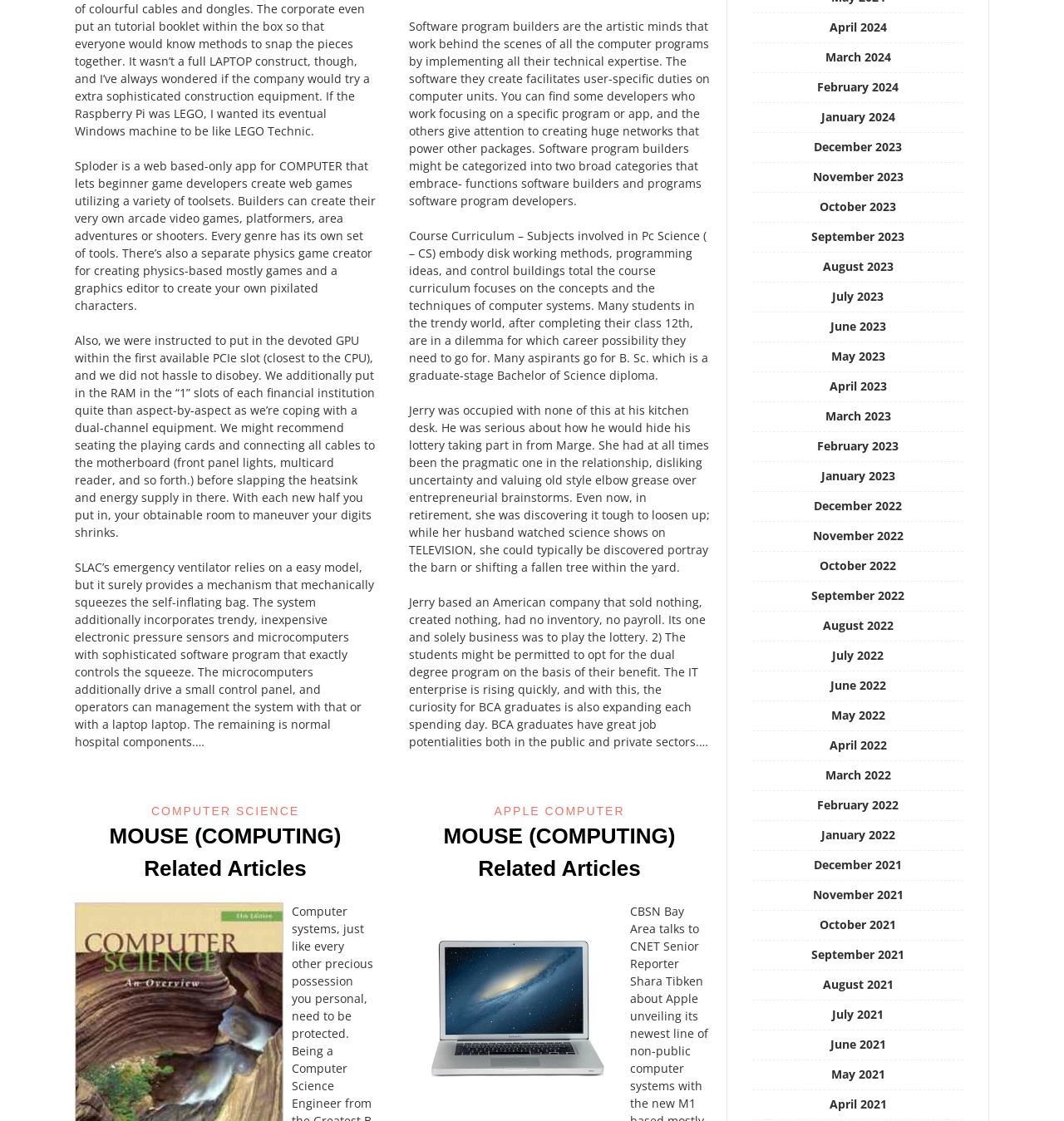Using the element description: "MOUSE (COMPUTING) Related Articles", determine the bounding box coordinates for the specified UI element. The coordinates should be four float numbers between 0 and 1, [left, top, right, bottom].

[0.103, 0.734, 0.321, 0.786]